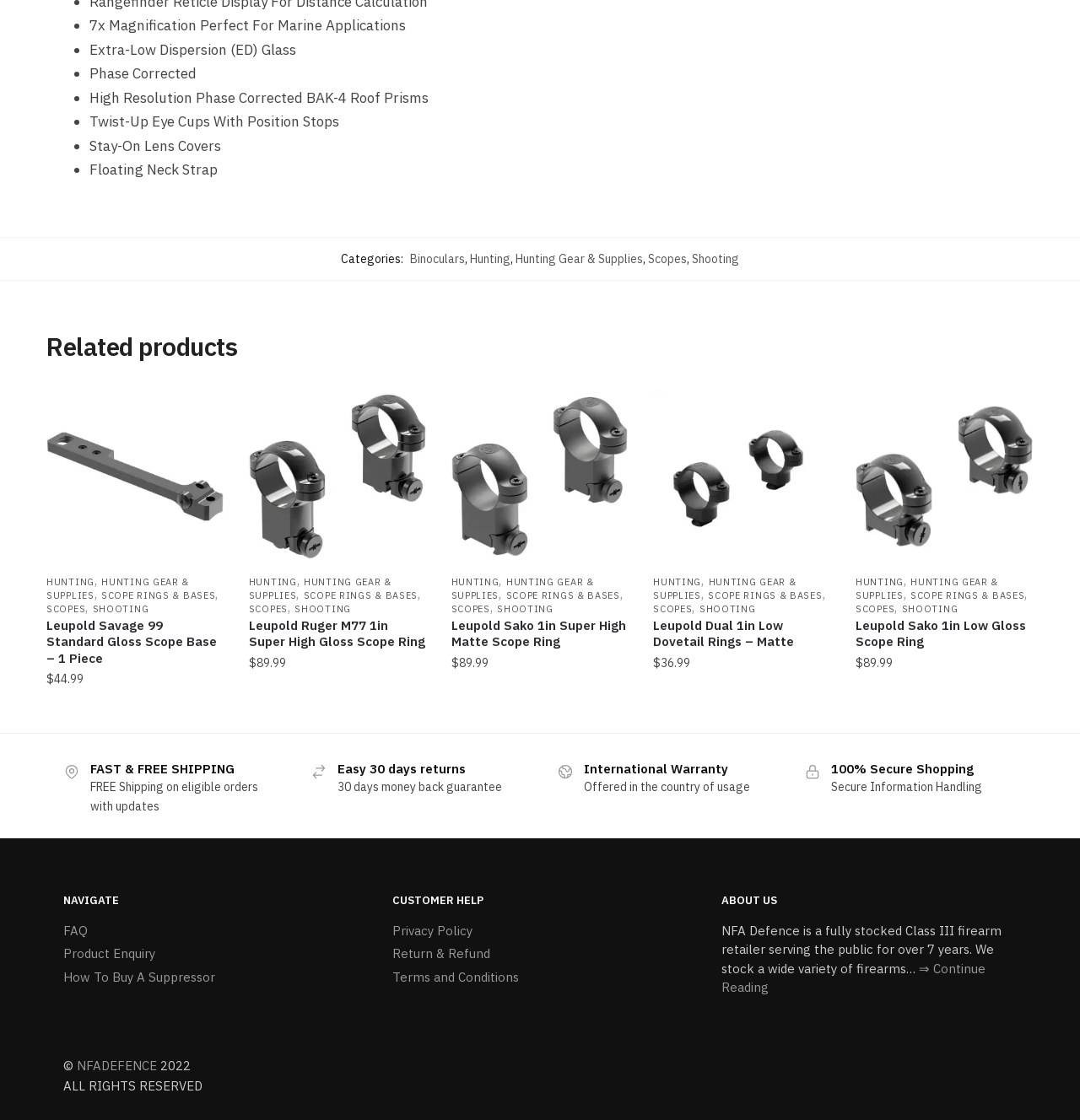What type of glass is used in the binoculars?
Use the screenshot to answer the question with a single word or phrase.

ED